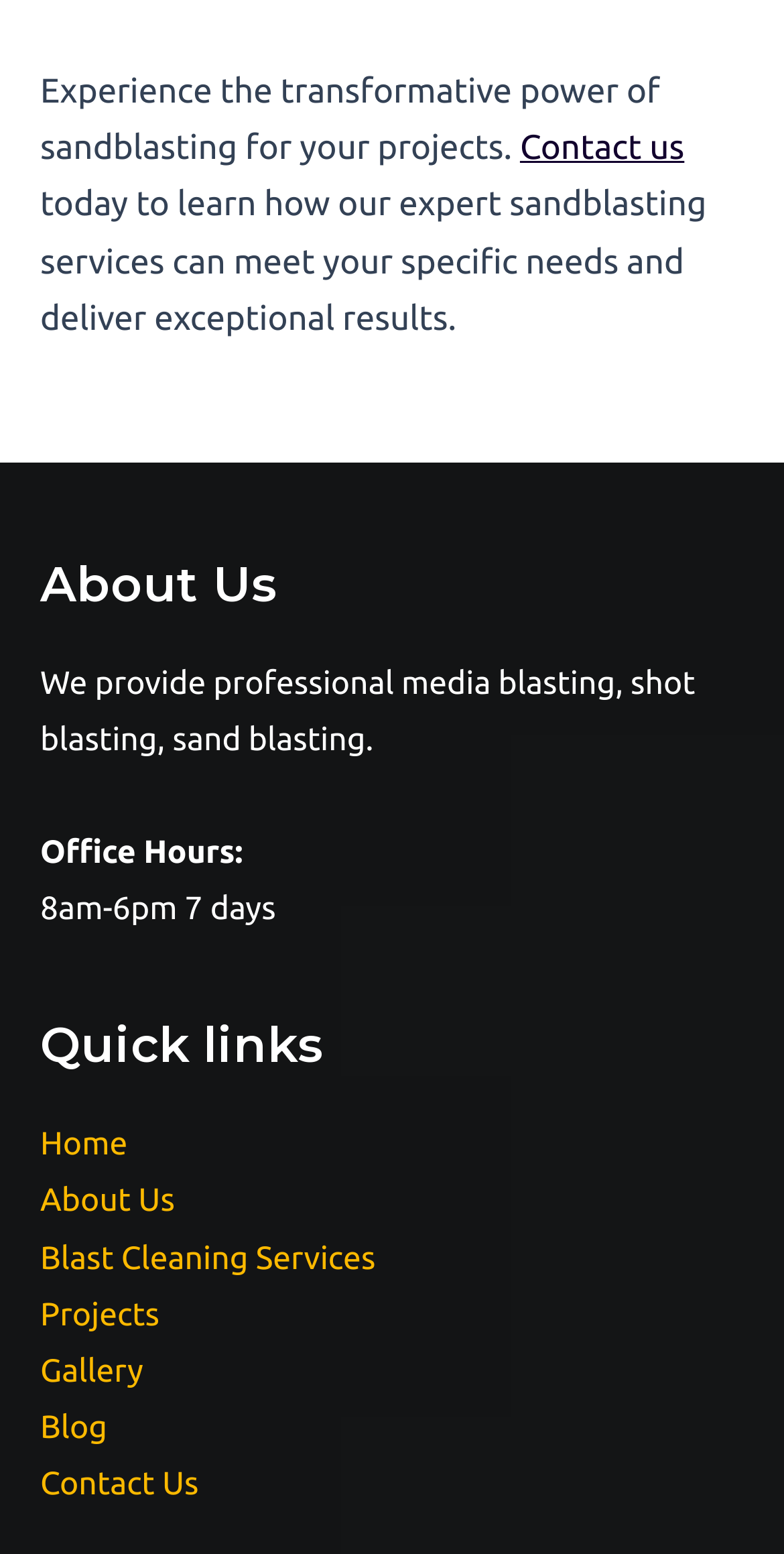Provide the bounding box coordinates of the UI element that matches the description: "Blast Cleaning Services".

[0.051, 0.798, 0.479, 0.821]